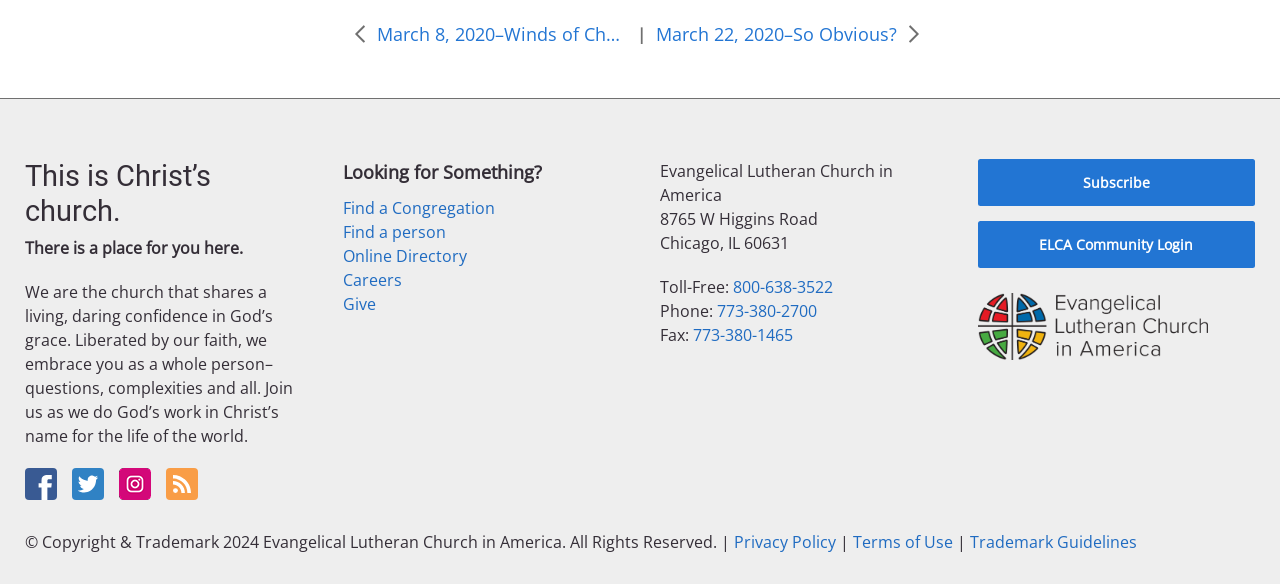Identify the bounding box coordinates for the UI element described as: "ELCA Community Login". The coordinates should be provided as four floats between 0 and 1: [left, top, right, bottom].

[0.764, 0.378, 0.98, 0.459]